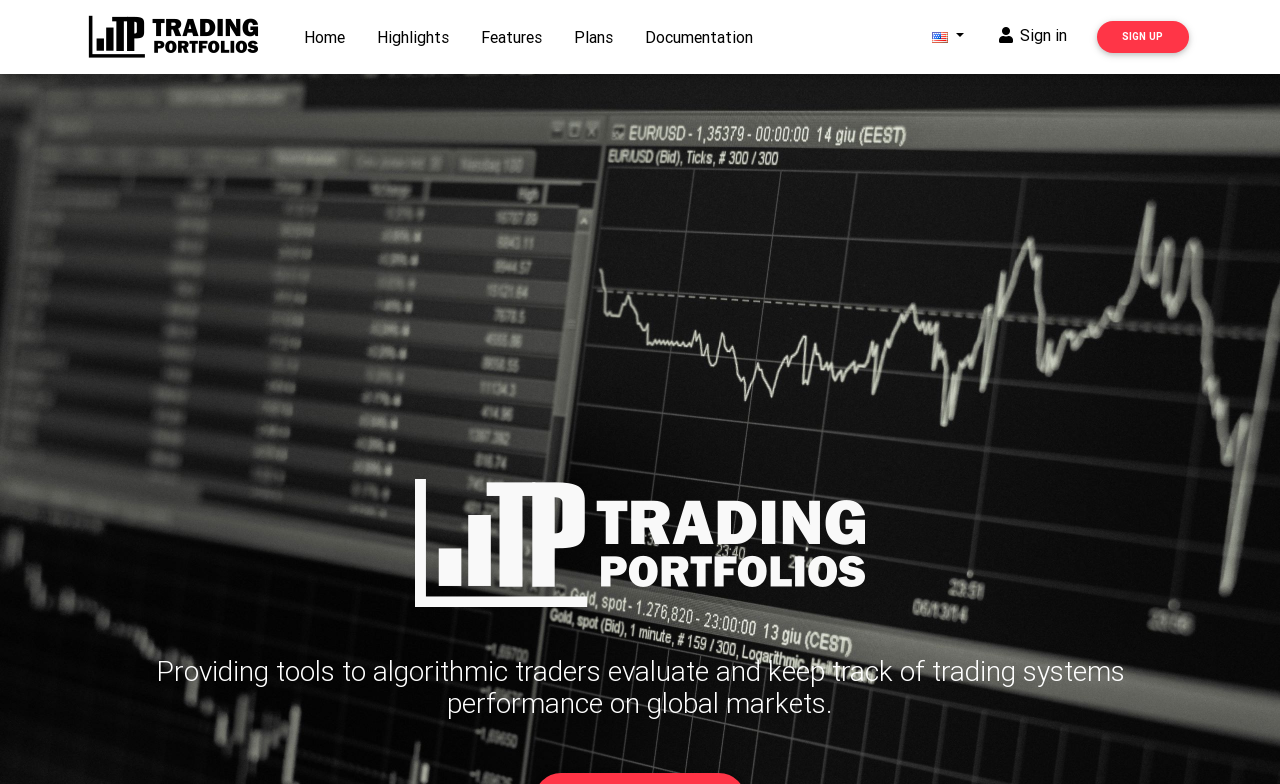Give a one-word or short phrase answer to the question: 
What is the tagline of the website?

Providing tools to algorithmic traders